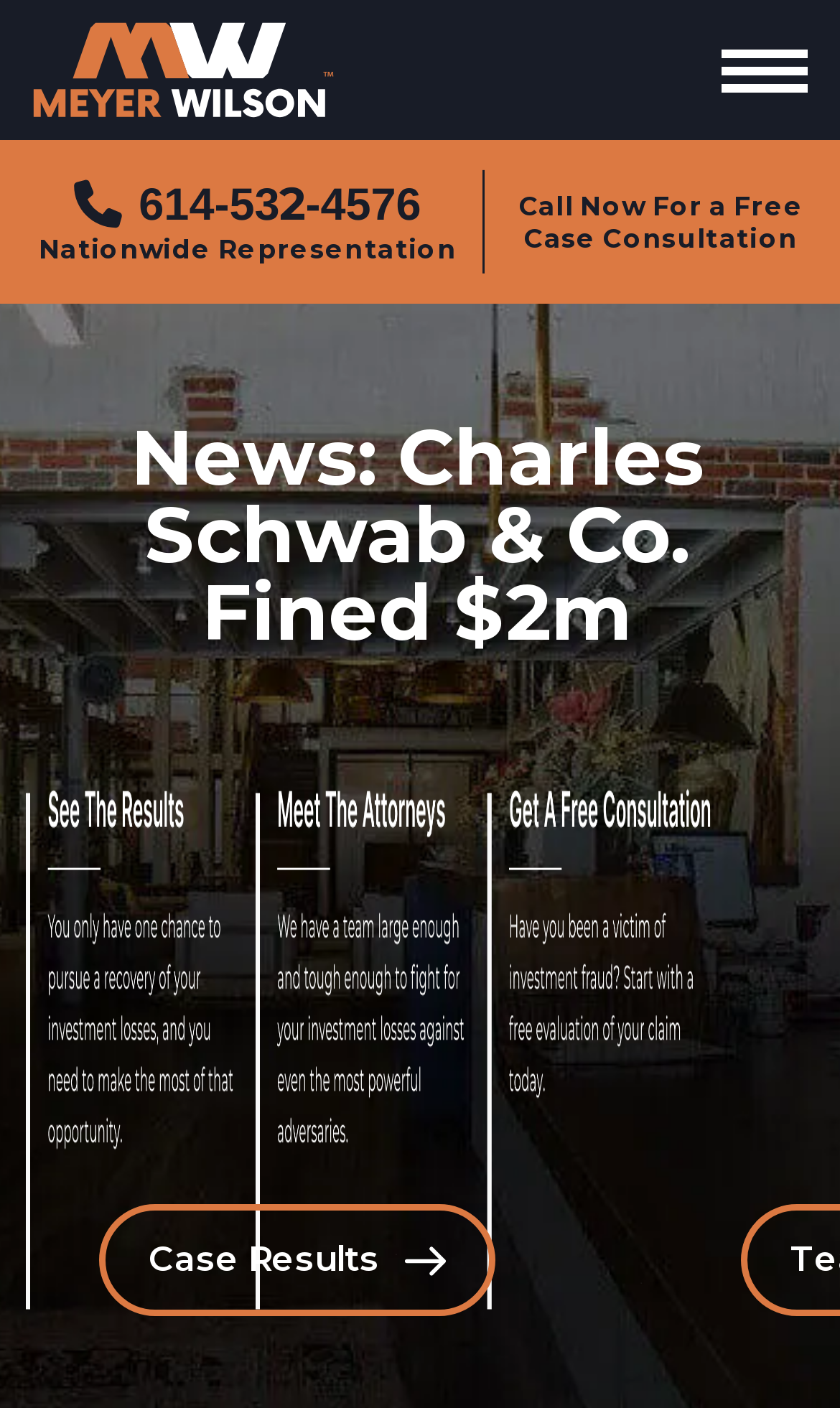What is the purpose of the 'Call Now' button?
Could you answer the question in a detailed manner, providing as much information as possible?

I found the 'Call Now' button near the text 'Call Now For a Free Case Consultation', which suggests that the purpose of the button is to initiate a call for a free case consultation.